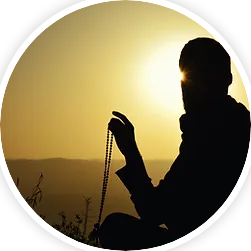What is the person's demeanor in the image?
Provide an in-depth and detailed explanation in response to the question.

The caption describes the person's pose as 'serene' and their demeanor as 'focused', which suggests that they are in a state of calmness and concentration. This can be inferred from the person's sitting posture and the overall peaceful atmosphere of the image, which conveys a sense of mindfulness and inner peace.